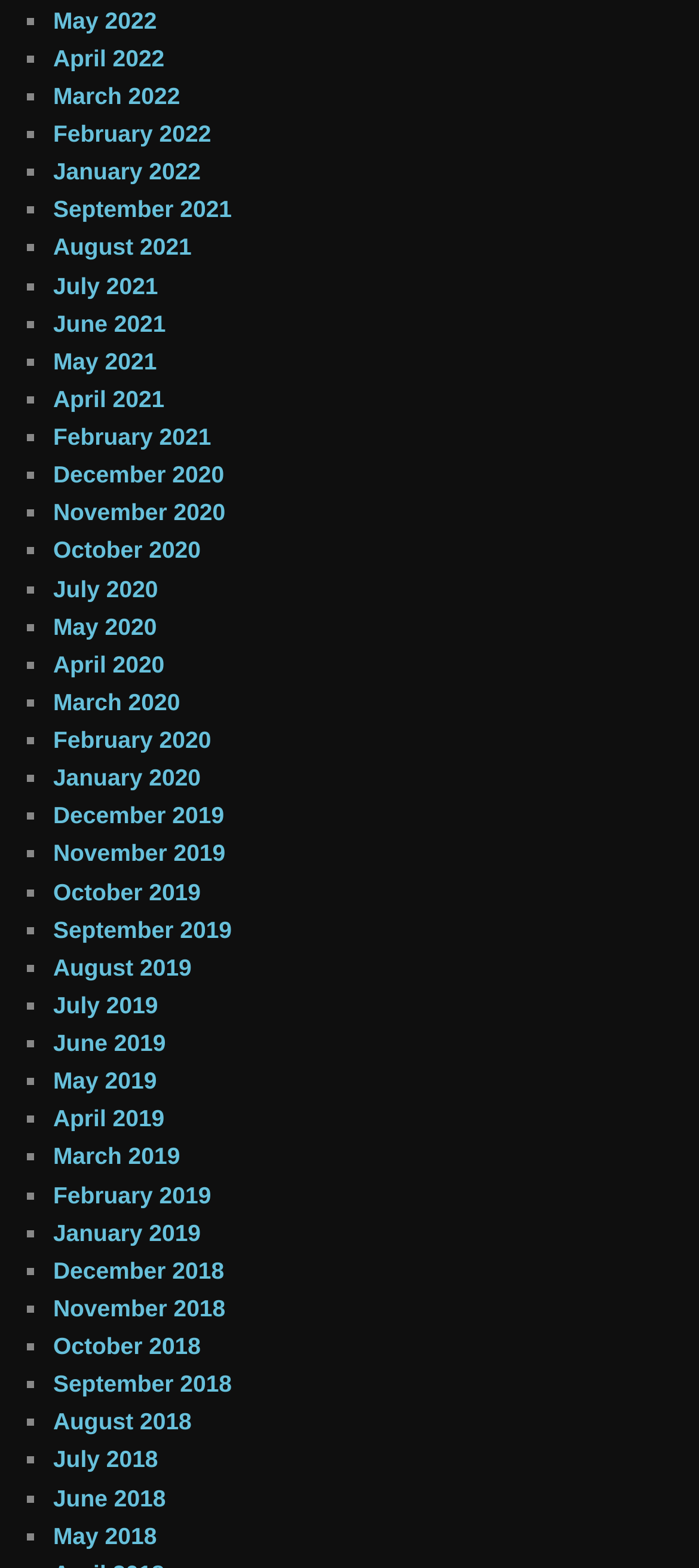Are the months listed in chronological order?
Look at the image and respond with a single word or a short phrase.

Yes